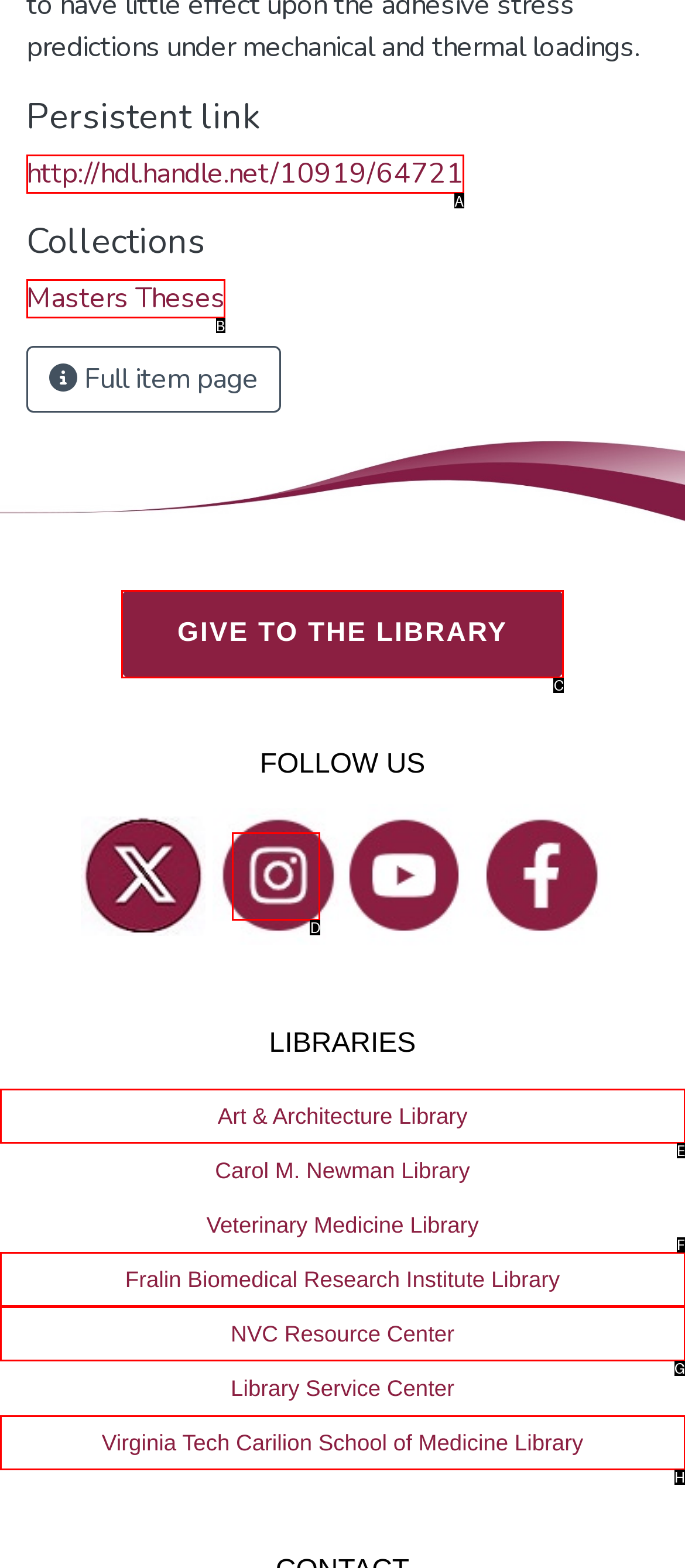Determine which HTML element corresponds to the description: GIVE TO THE LIBRARY. Provide the letter of the correct option.

C